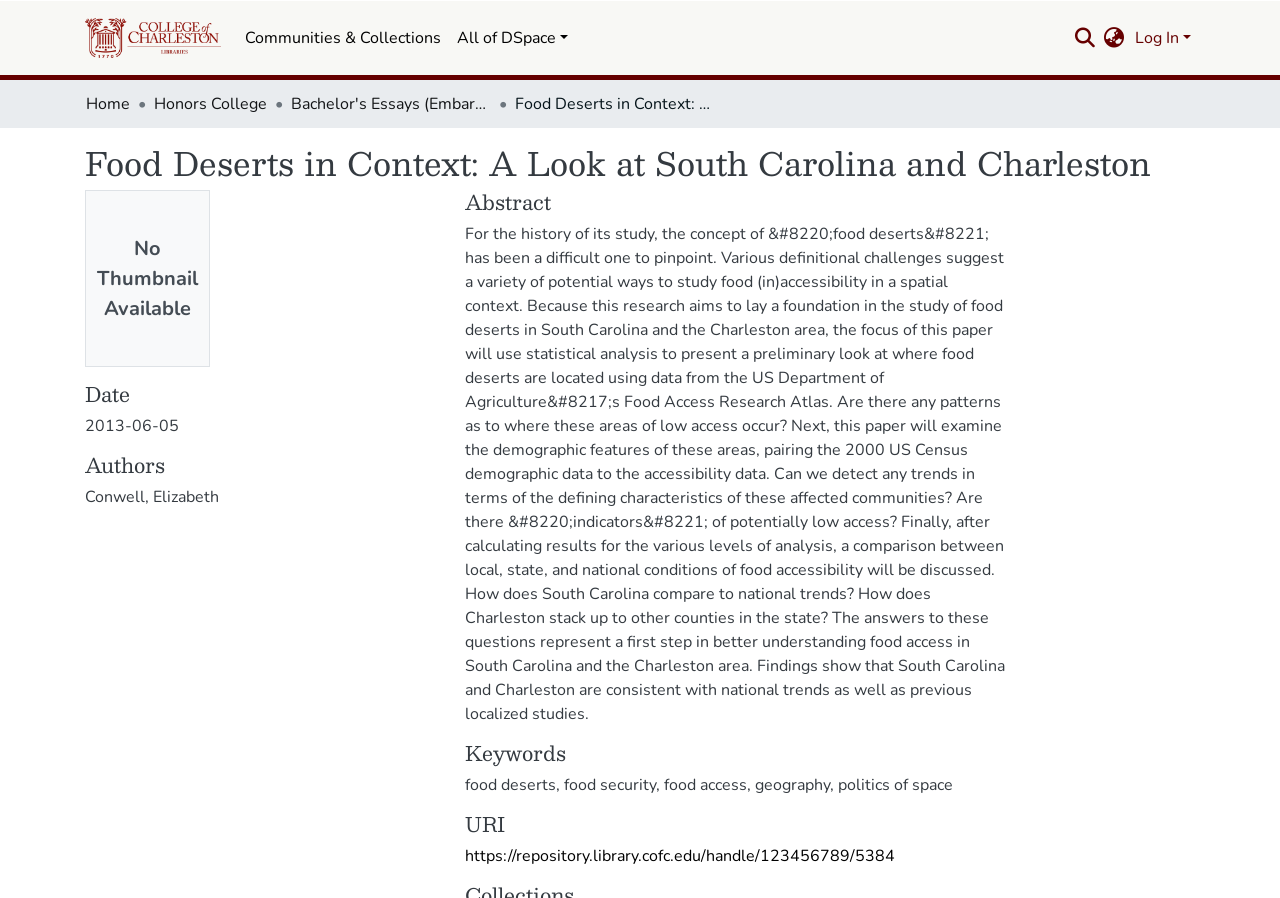Identify the bounding box coordinates of the part that should be clicked to carry out this instruction: "Access the Communities & Collections page".

[0.185, 0.02, 0.351, 0.065]